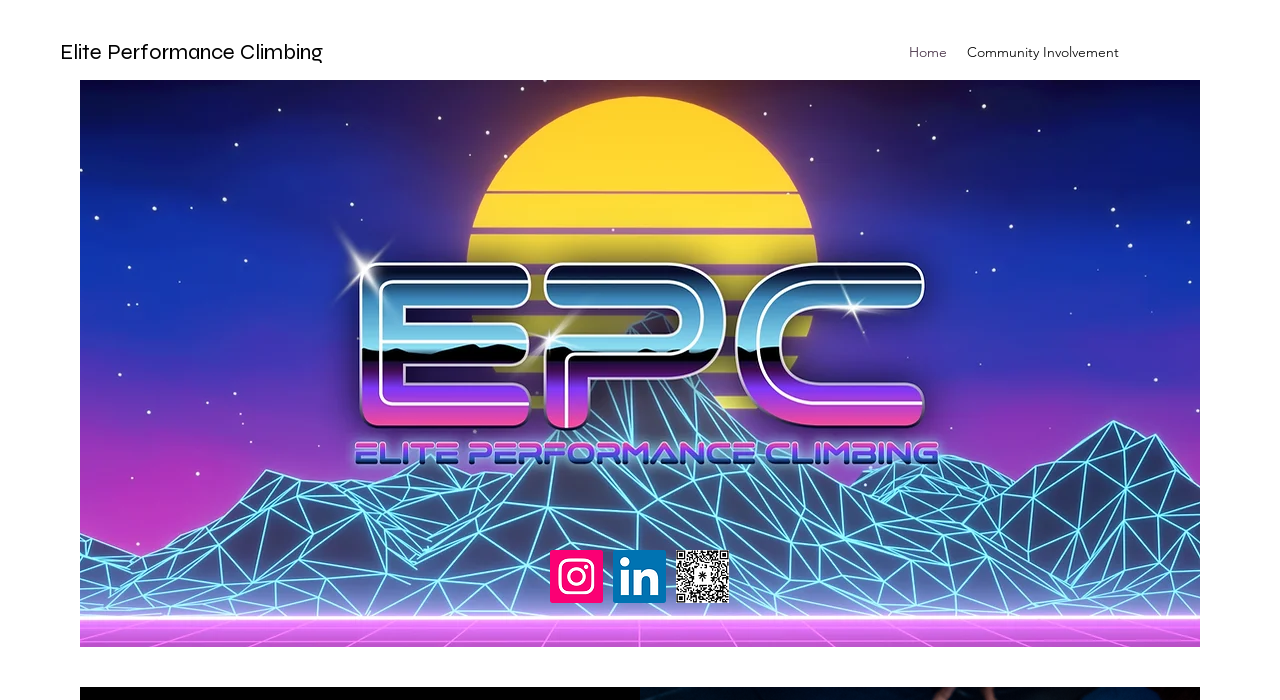Respond concisely with one word or phrase to the following query:
What is the name of the website?

Elite Performance Climbing